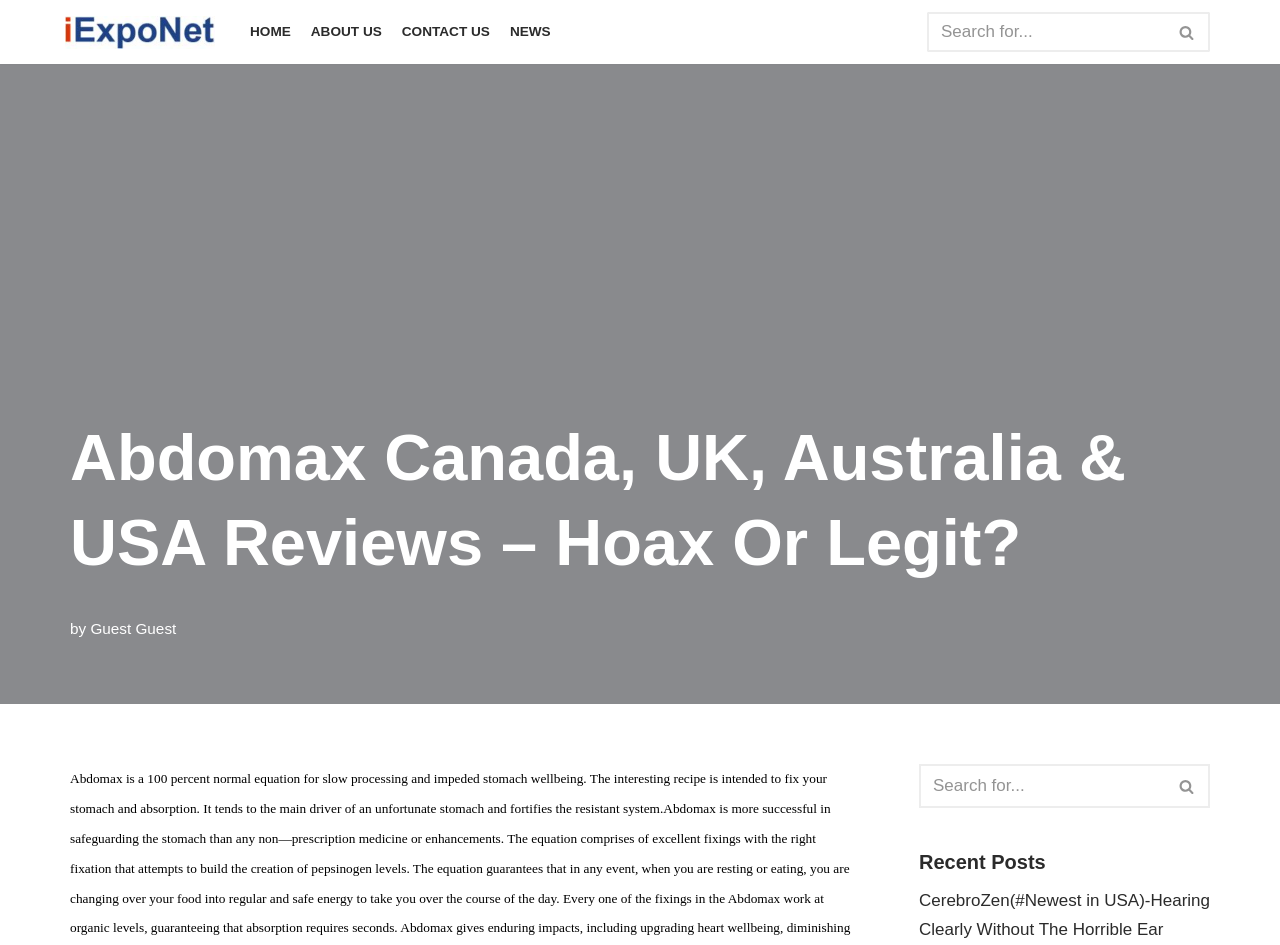Identify the bounding box coordinates for the UI element described as: "News". The coordinates should be provided as four floats between 0 and 1: [left, top, right, bottom].

[0.398, 0.021, 0.43, 0.047]